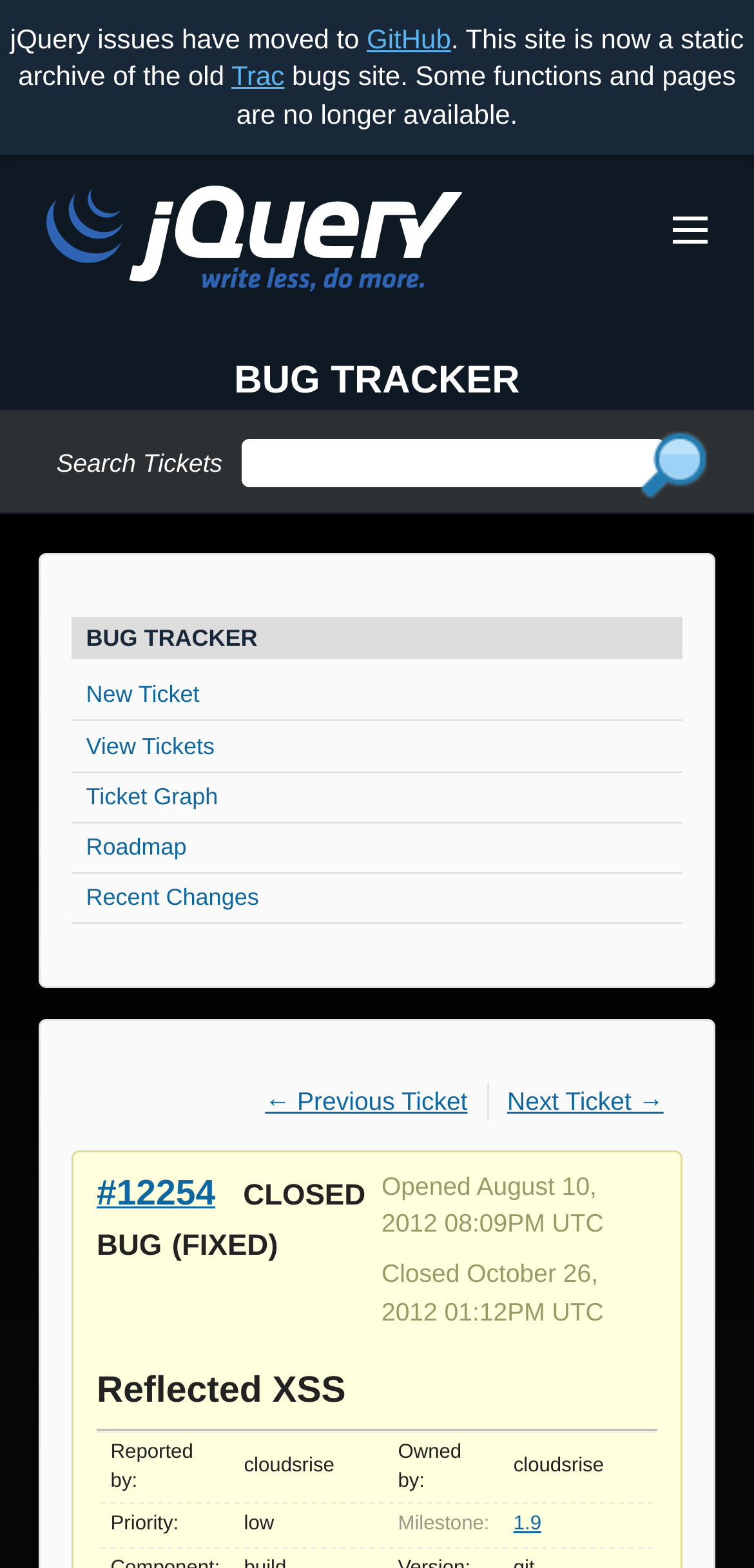What is the priority of the bug reported by cloudsrise?
Please provide a single word or phrase answer based on the image.

low